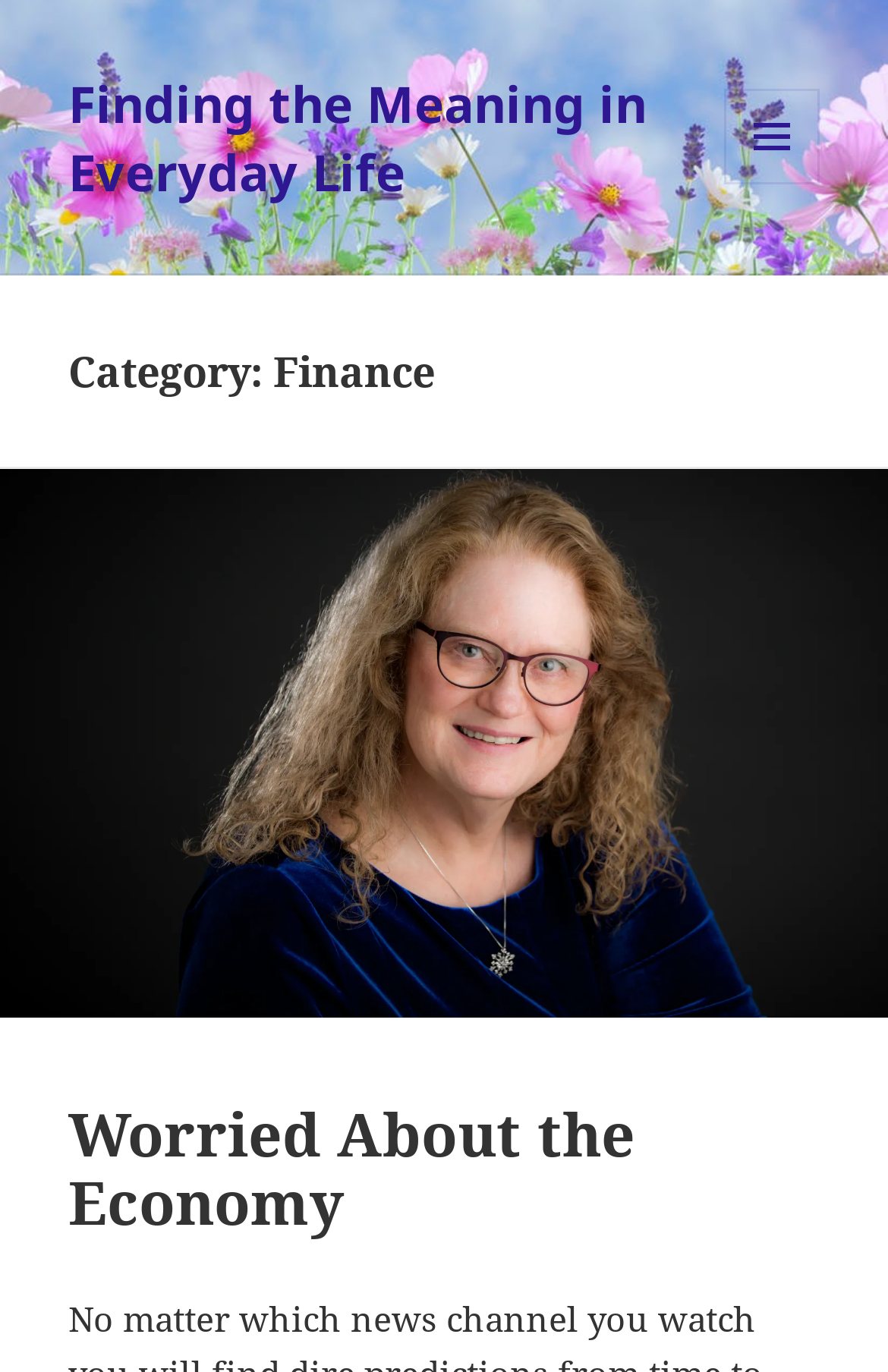How many header elements are there on the page?
Using the image, provide a concise answer in one word or a short phrase.

2